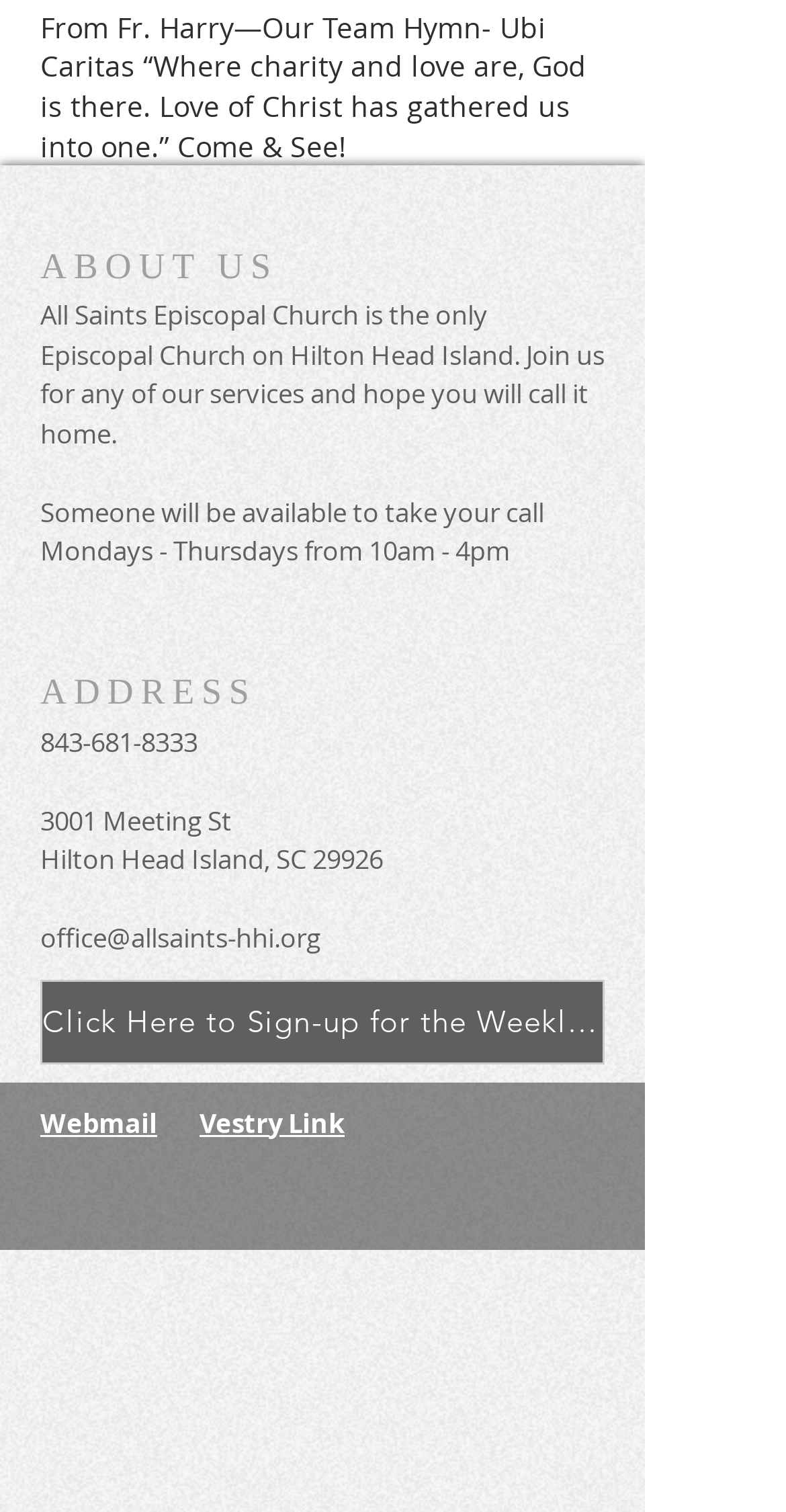What is the address of the church?
Could you give a comprehensive explanation in response to this question?

The address of the church can be found in the static text elements '3001 Meeting St' and 'Hilton Head Island, SC 29926' which are located under the 'ADDRESS' heading.